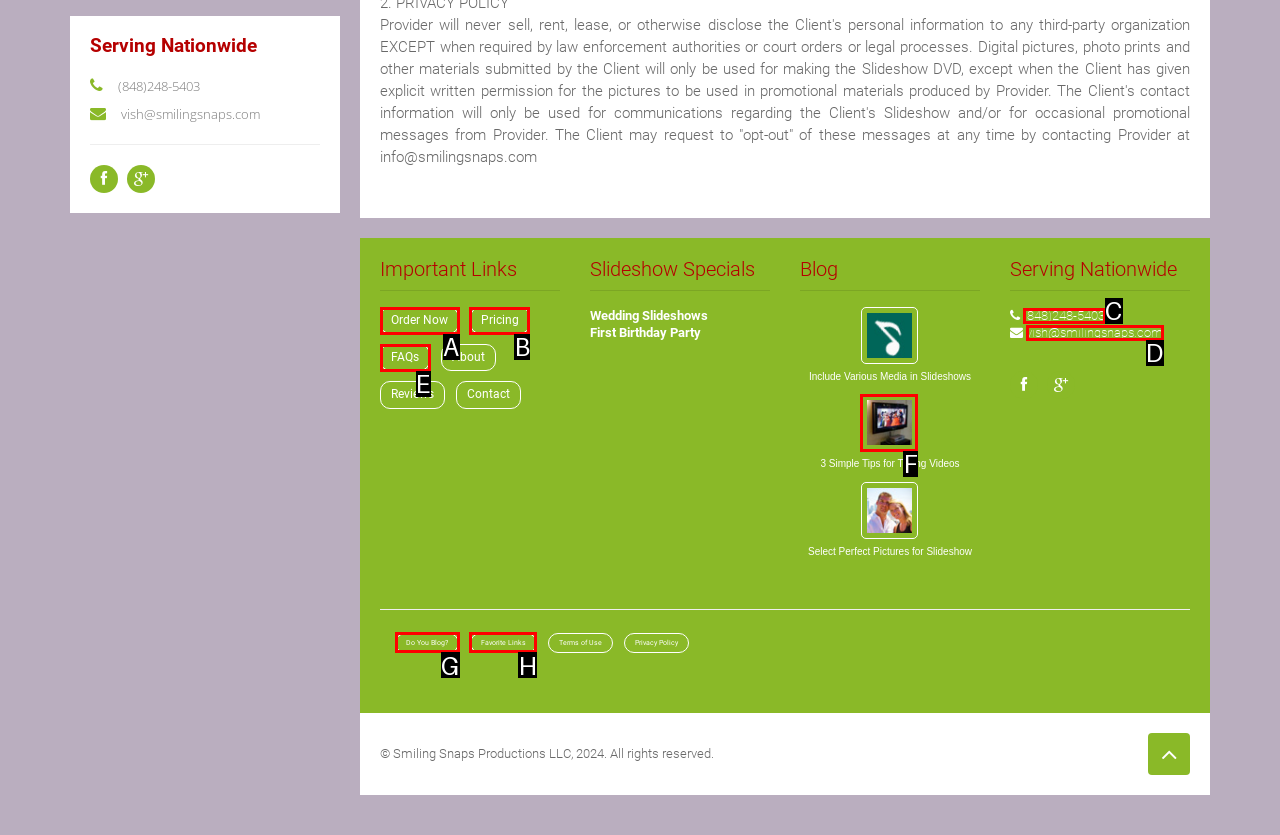Select the letter of the HTML element that best fits the description: Favorite Links
Answer with the corresponding letter from the provided choices.

H